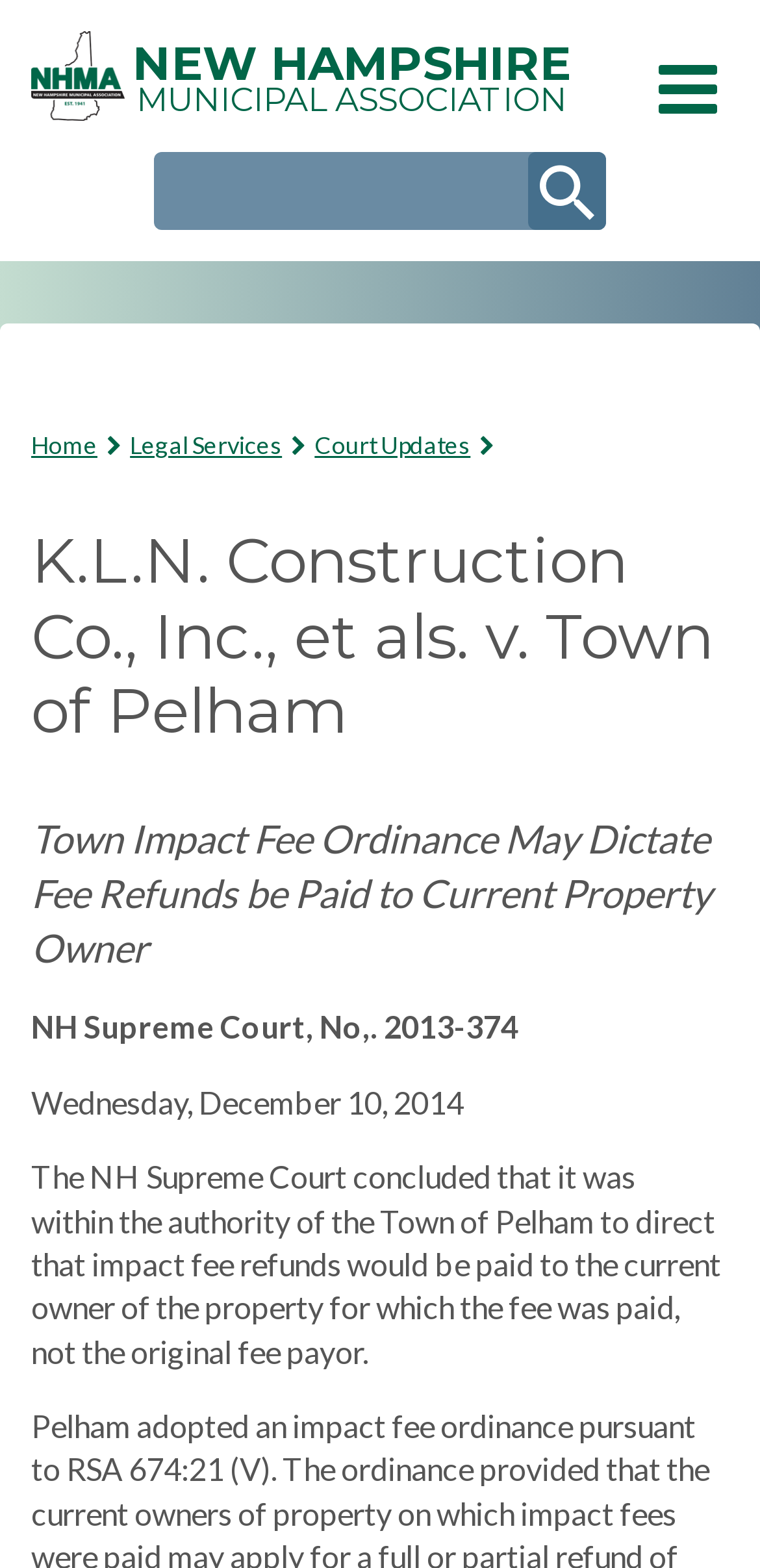Find the bounding box coordinates of the clickable area required to complete the following action: "View Court Updates".

[0.295, 0.218, 1.0, 0.27]